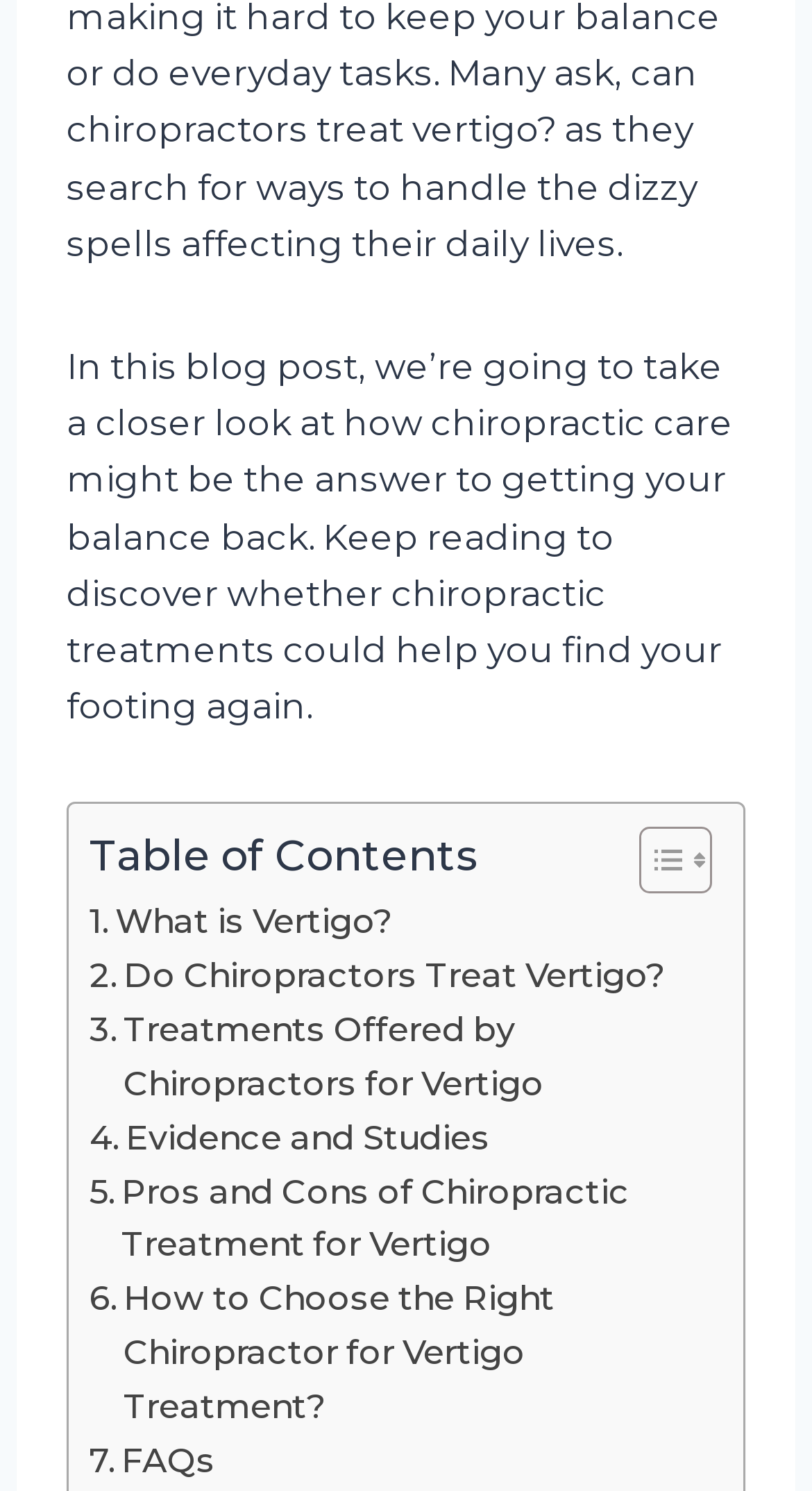Please find the bounding box coordinates for the clickable element needed to perform this instruction: "Toggle table of contents".

[0.749, 0.553, 0.864, 0.601]